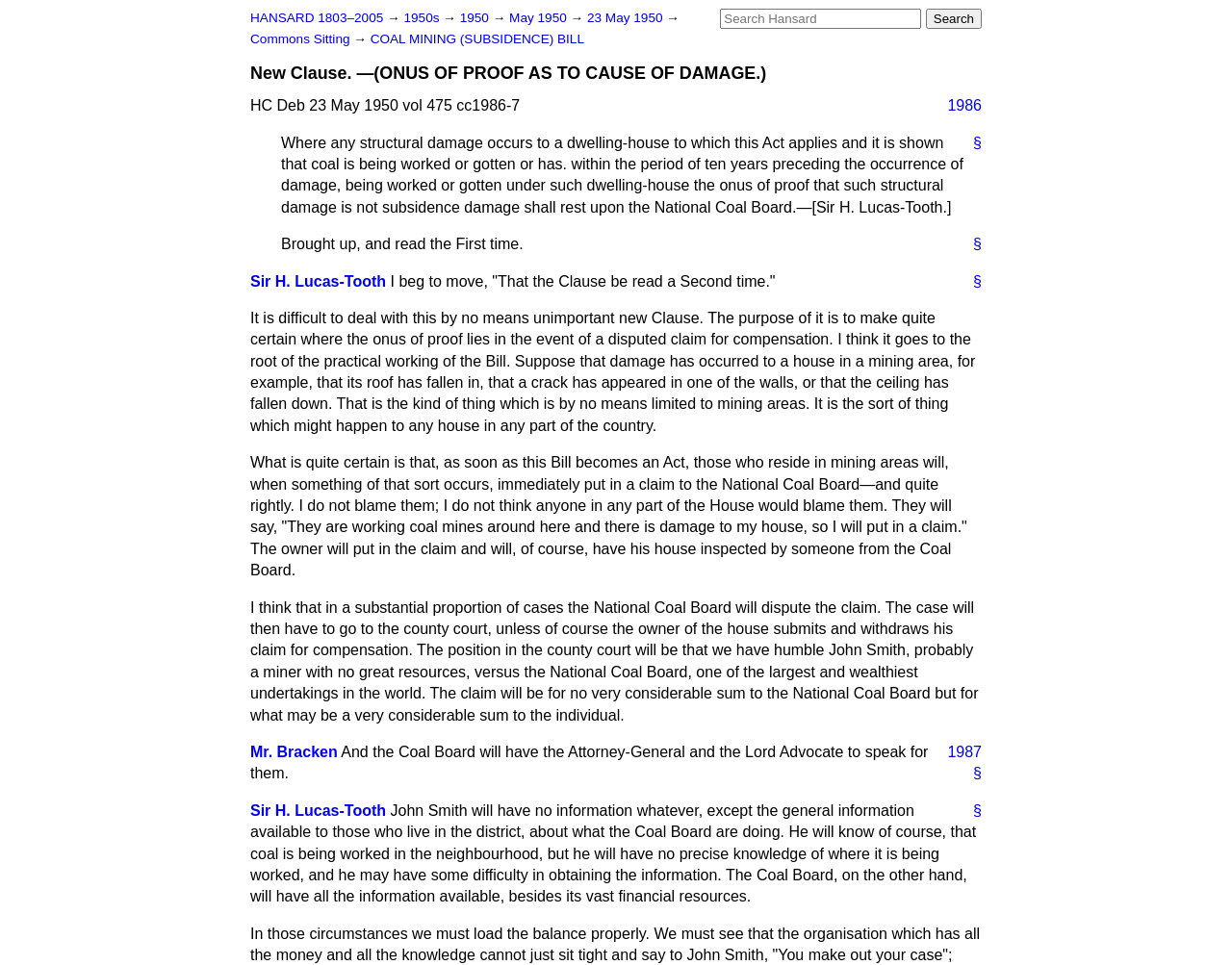Identify the bounding box coordinates for the UI element described as follows: §. Use the format (top-left x, top-left y, bottom-right x, bottom-right y) and ensure all values are floating point numbers between 0 and 1.

[0.777, 0.829, 0.797, 0.852]